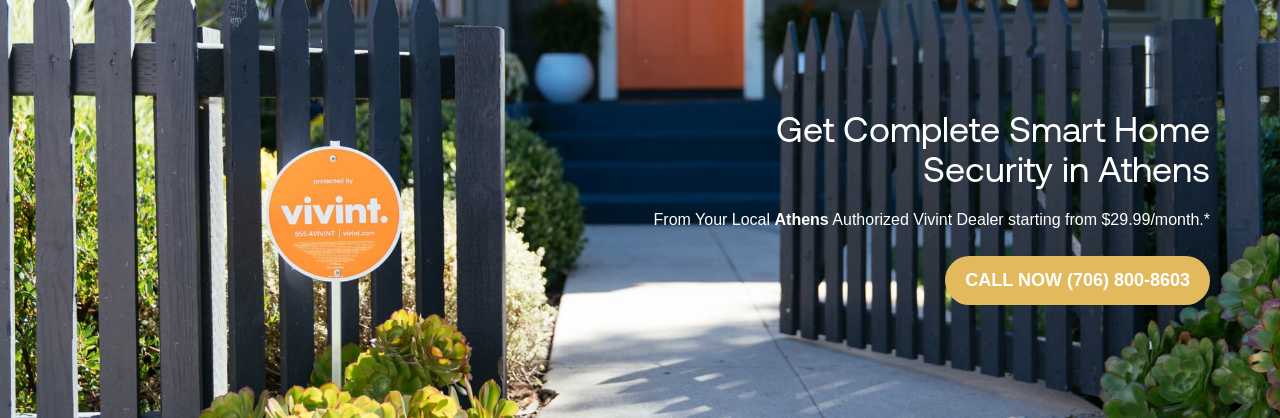What is the shape of the sign in front of the fence?
Please provide a single word or phrase as your answer based on the image.

round